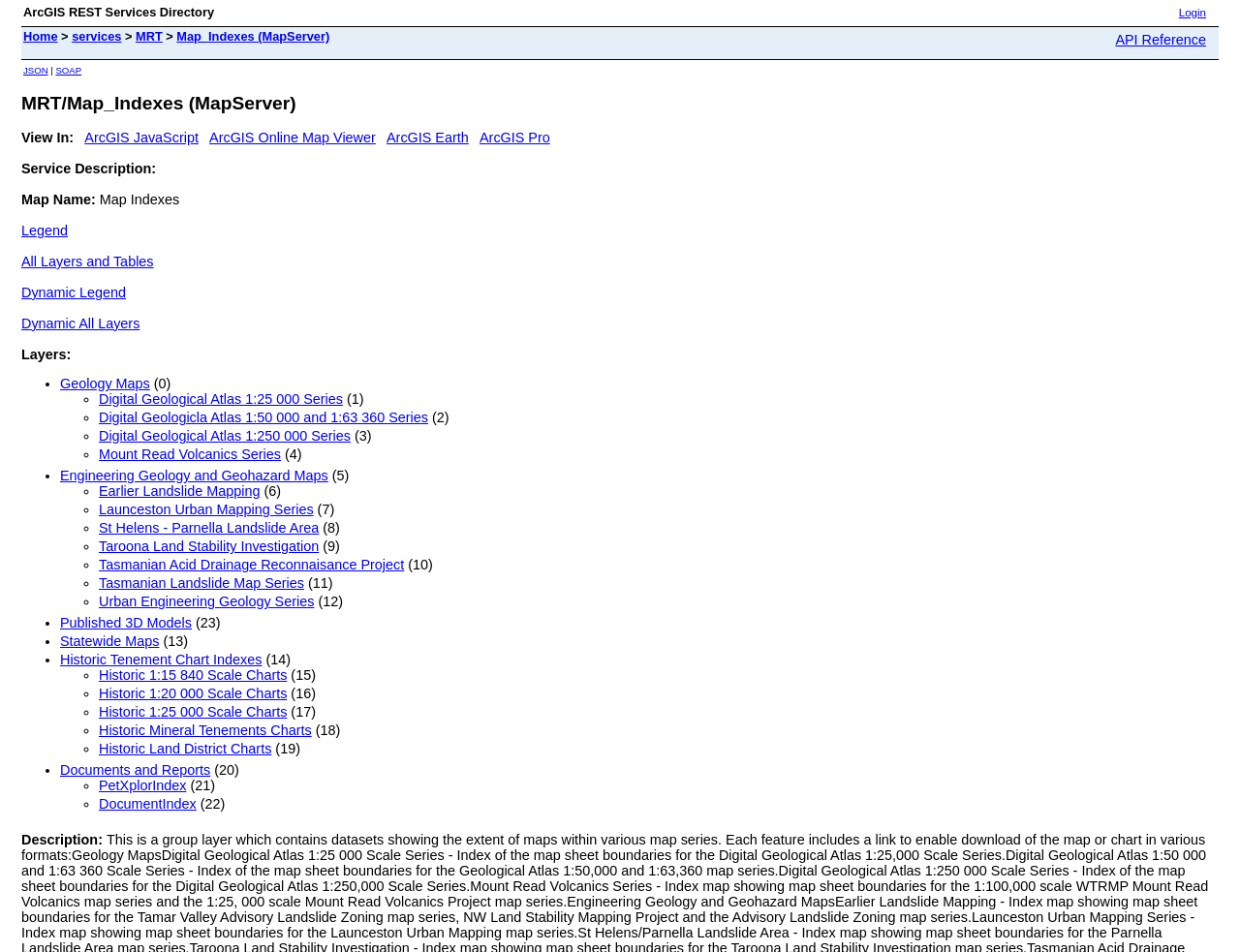What is the service description?
Please respond to the question with a detailed and well-explained answer.

I looked at the 'Service Description' section, but it does not provide any description.